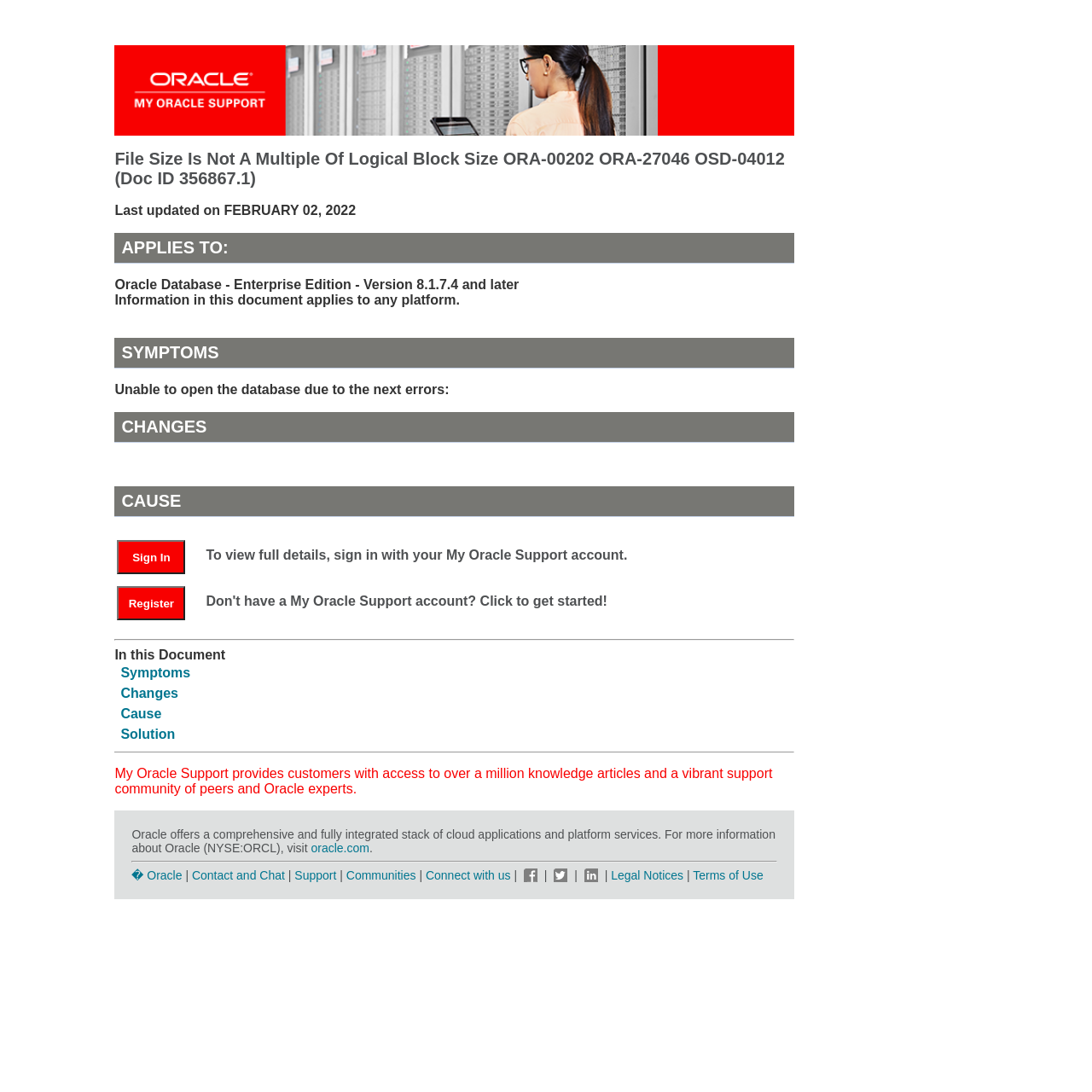Give the bounding box coordinates for the element described by: "Cause".

[0.11, 0.647, 0.148, 0.66]